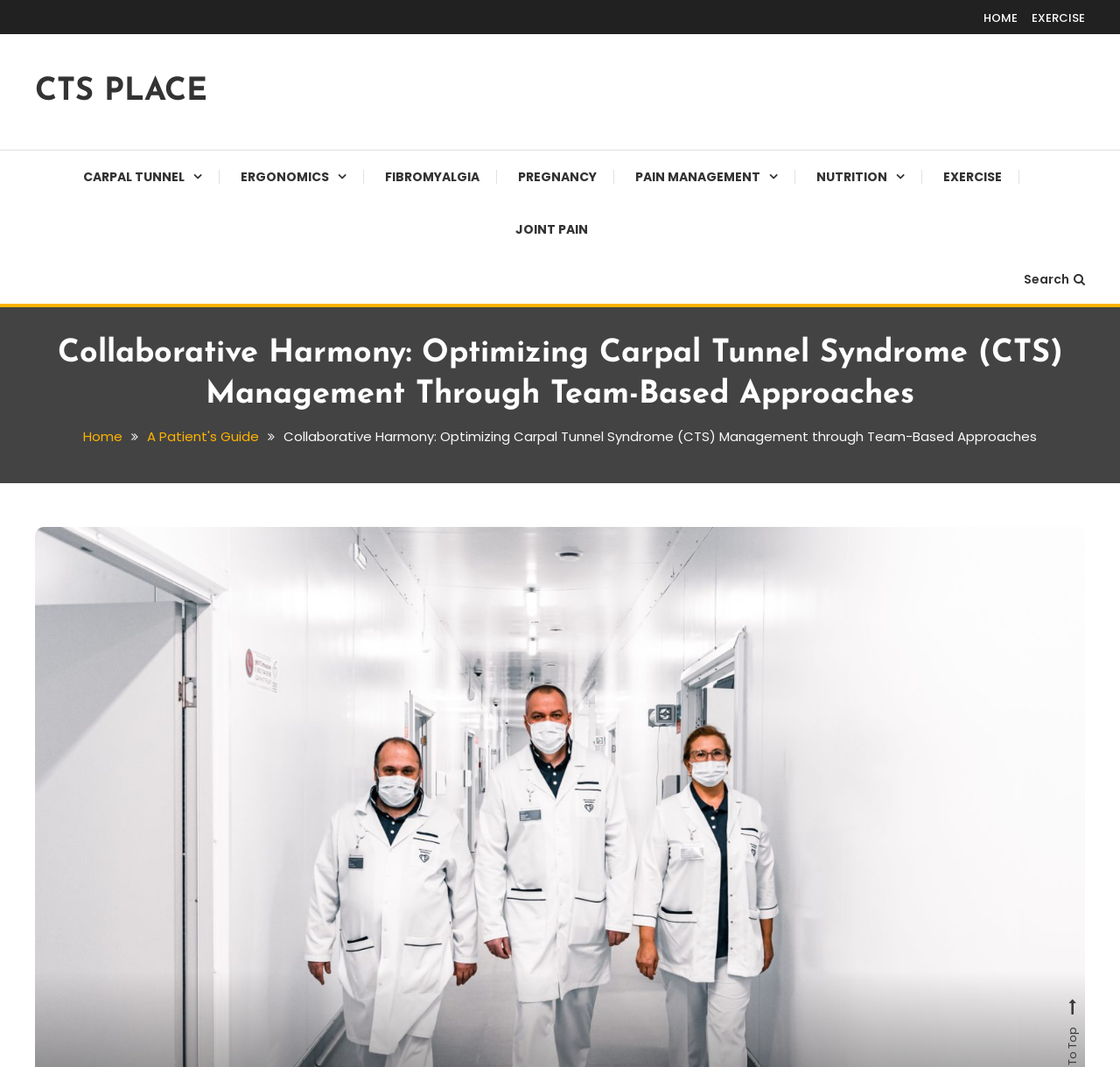Please find the bounding box coordinates of the section that needs to be clicked to achieve this instruction: "read a patient's guide".

[0.131, 0.4, 0.231, 0.417]